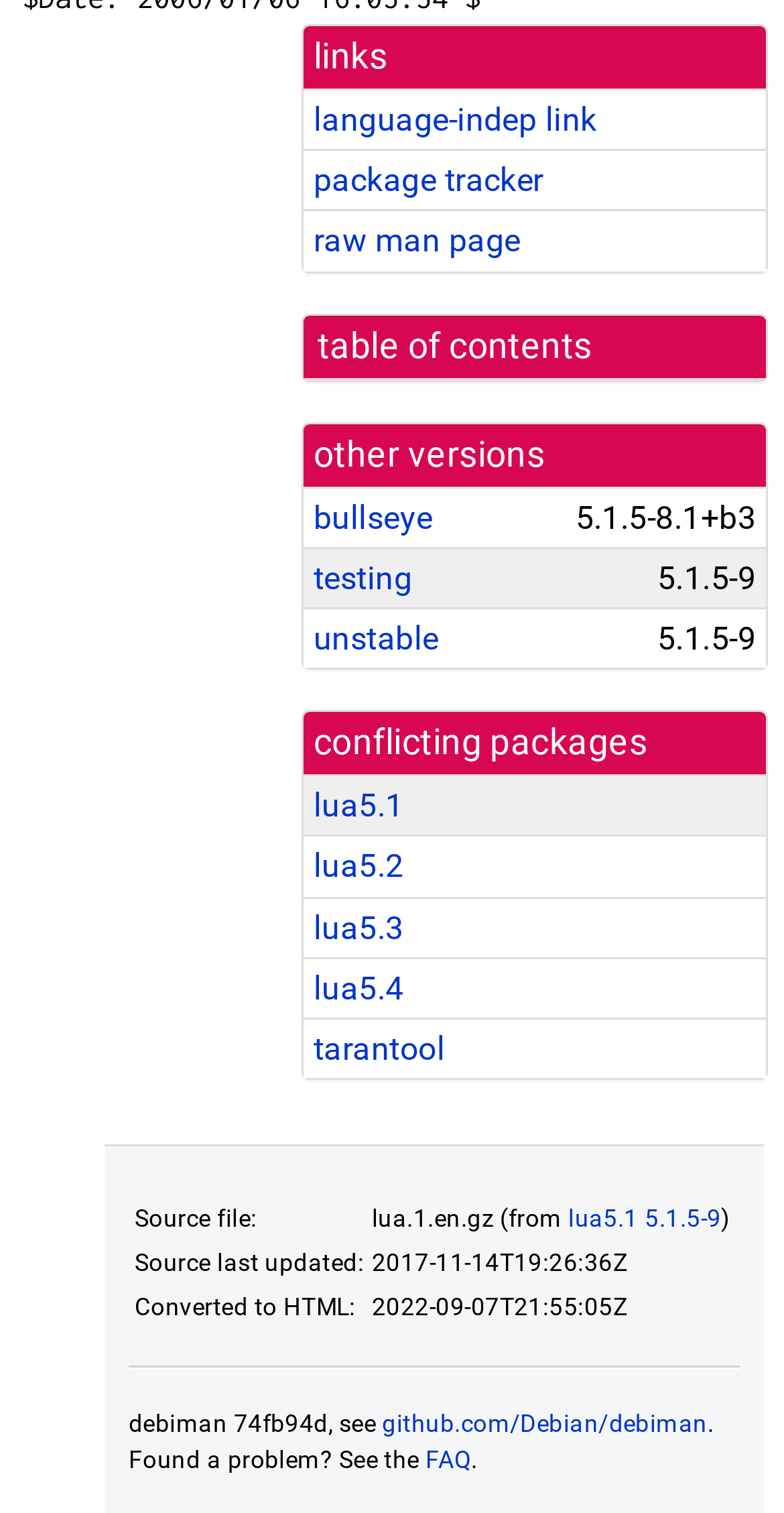Can you specify the bounding box coordinates of the area that needs to be clicked to fulfill the following instruction: "view the lua5.1 package"?

[0.4, 0.52, 0.515, 0.545]